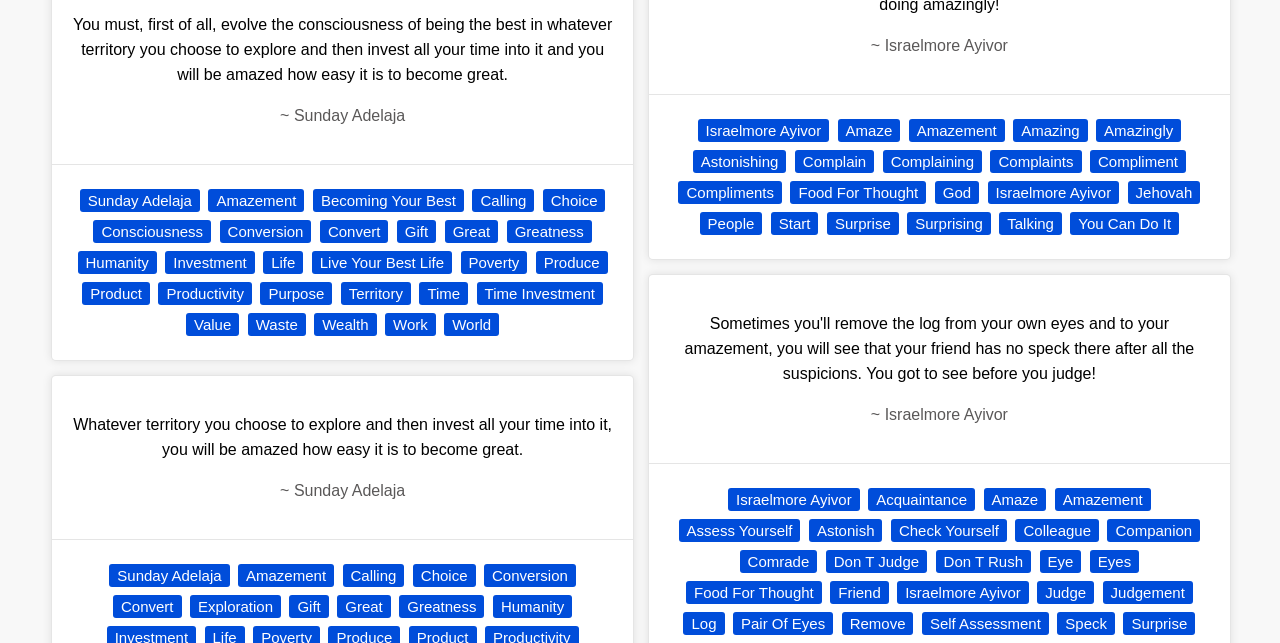Determine the bounding box coordinates of the clickable region to follow the instruction: "Read quote by Israelmore Ayivor".

[0.507, 0.428, 0.961, 0.722]